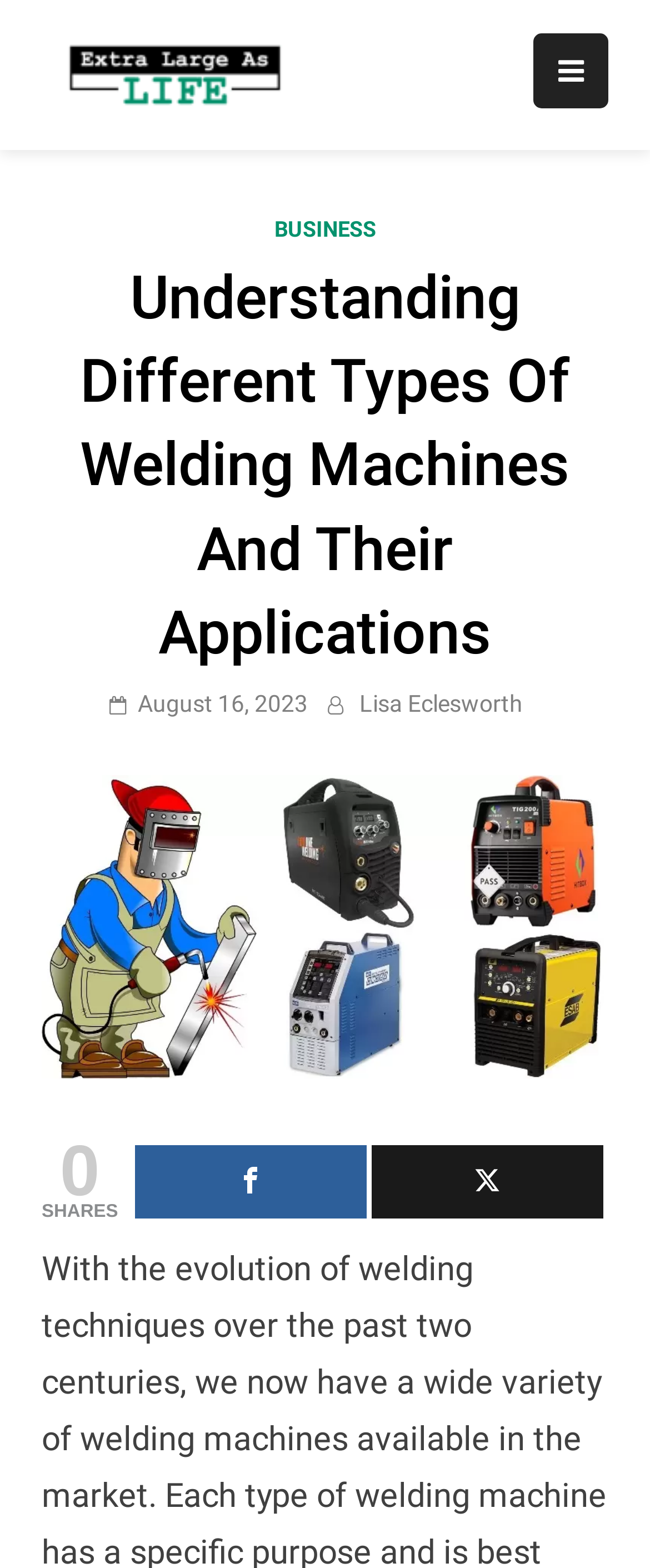Answer with a single word or phrase: 
What is the name of the blog?

Extra Large As Life | General Blog